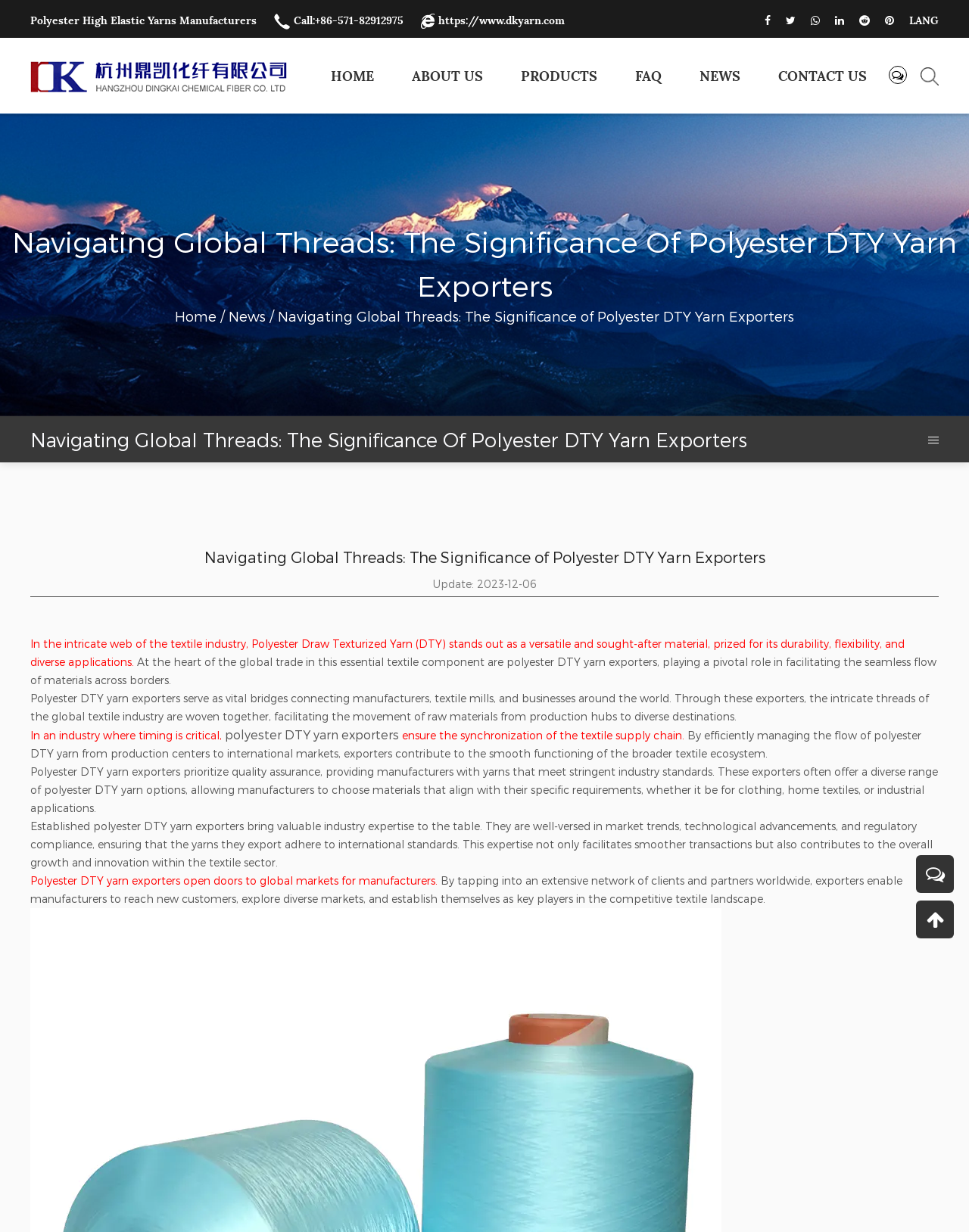Identify the bounding box coordinates necessary to click and complete the given instruction: "Log in to Elanza News".

None